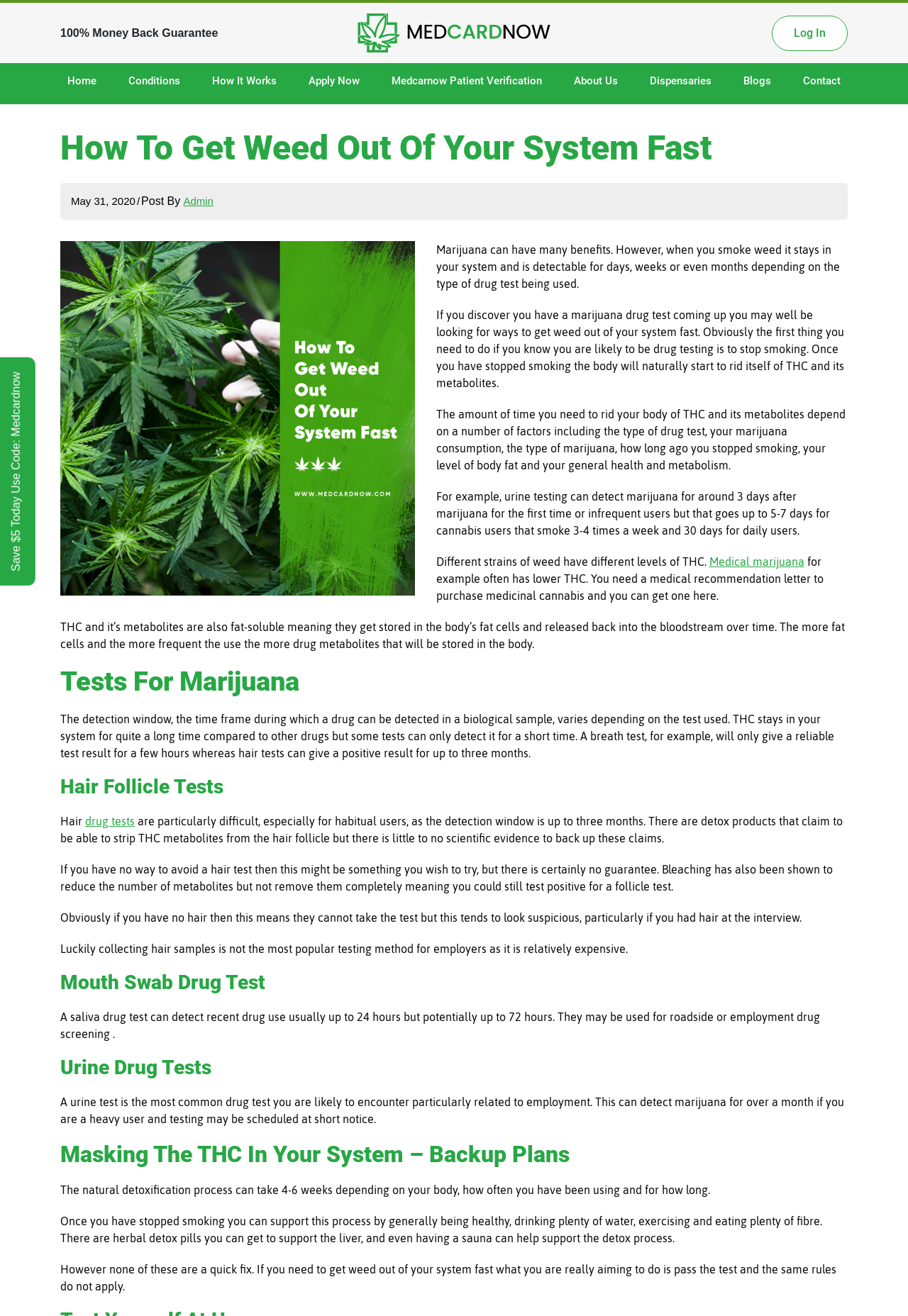Respond concisely with one word or phrase to the following query:
What is the main topic of this webpage?

Marijuana drug test